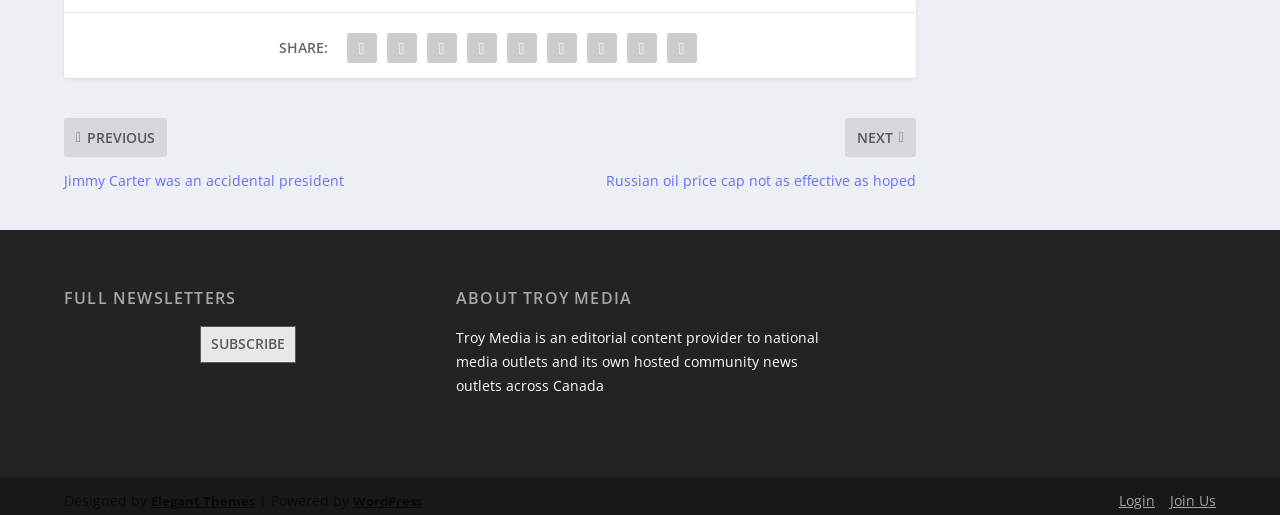Determine the bounding box coordinates of the clickable region to execute the instruction: "Subscribe to the newsletter". The coordinates should be four float numbers between 0 and 1, denoted as [left, top, right, bottom].

None